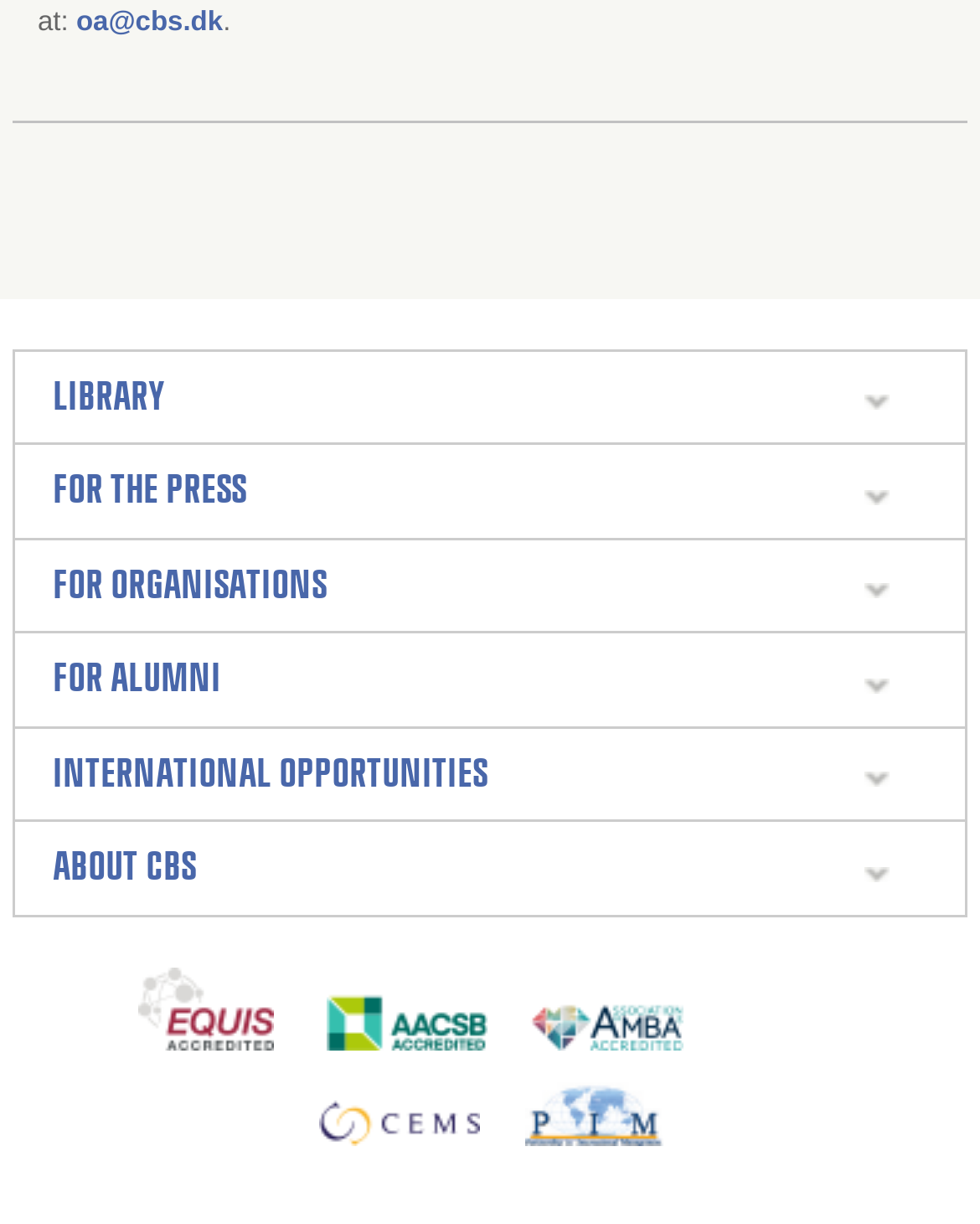Find the bounding box coordinates of the area that needs to be clicked in order to achieve the following instruction: "Click the Expand to access links button for ORGANISATIONS". The coordinates should be specified as four float numbers between 0 and 1, i.e., [left, top, right, bottom].

[0.372, 0.44, 0.946, 0.515]